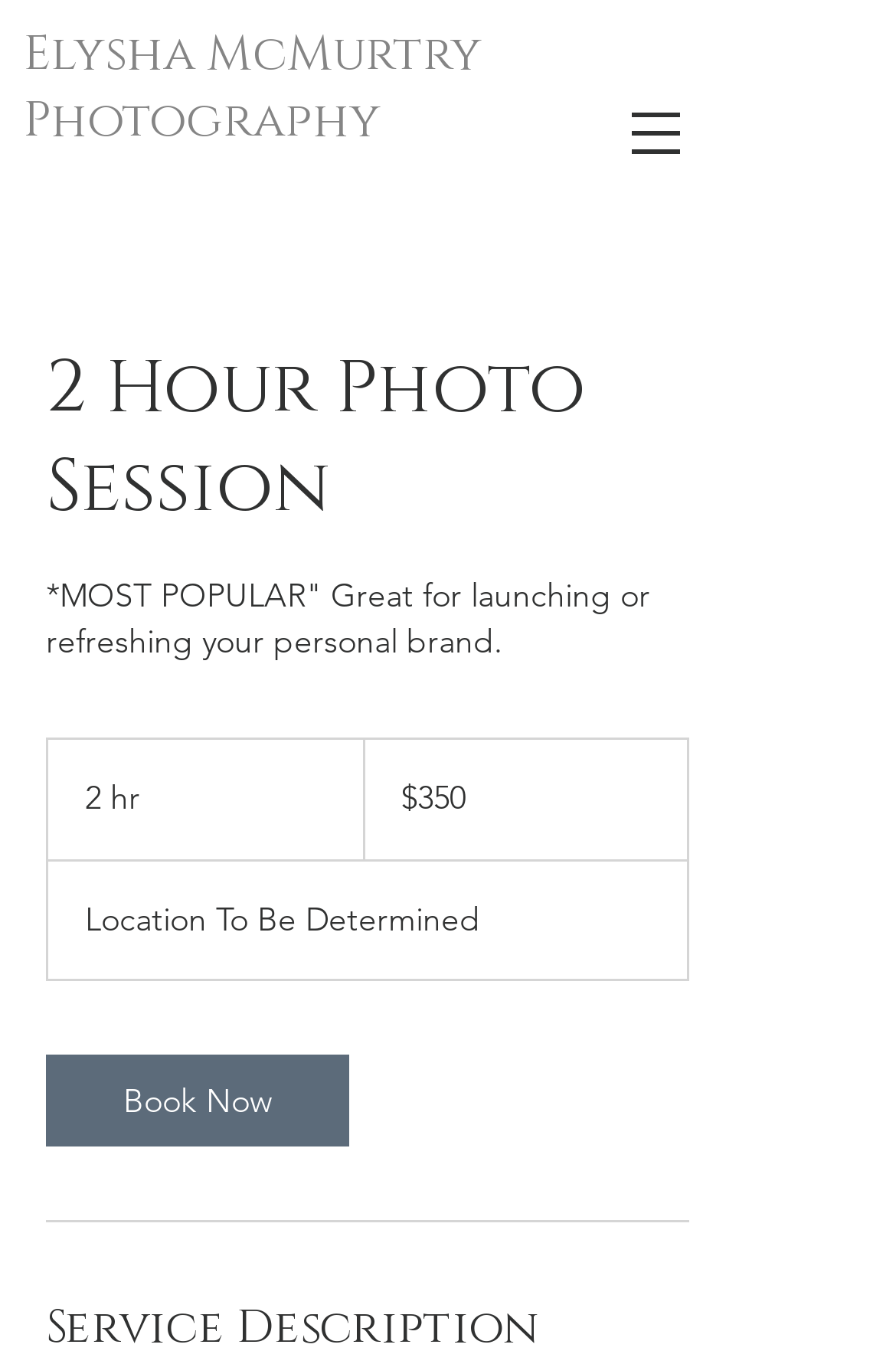Extract the bounding box for the UI element that matches this description: "Book Now".

[0.051, 0.774, 0.39, 0.841]